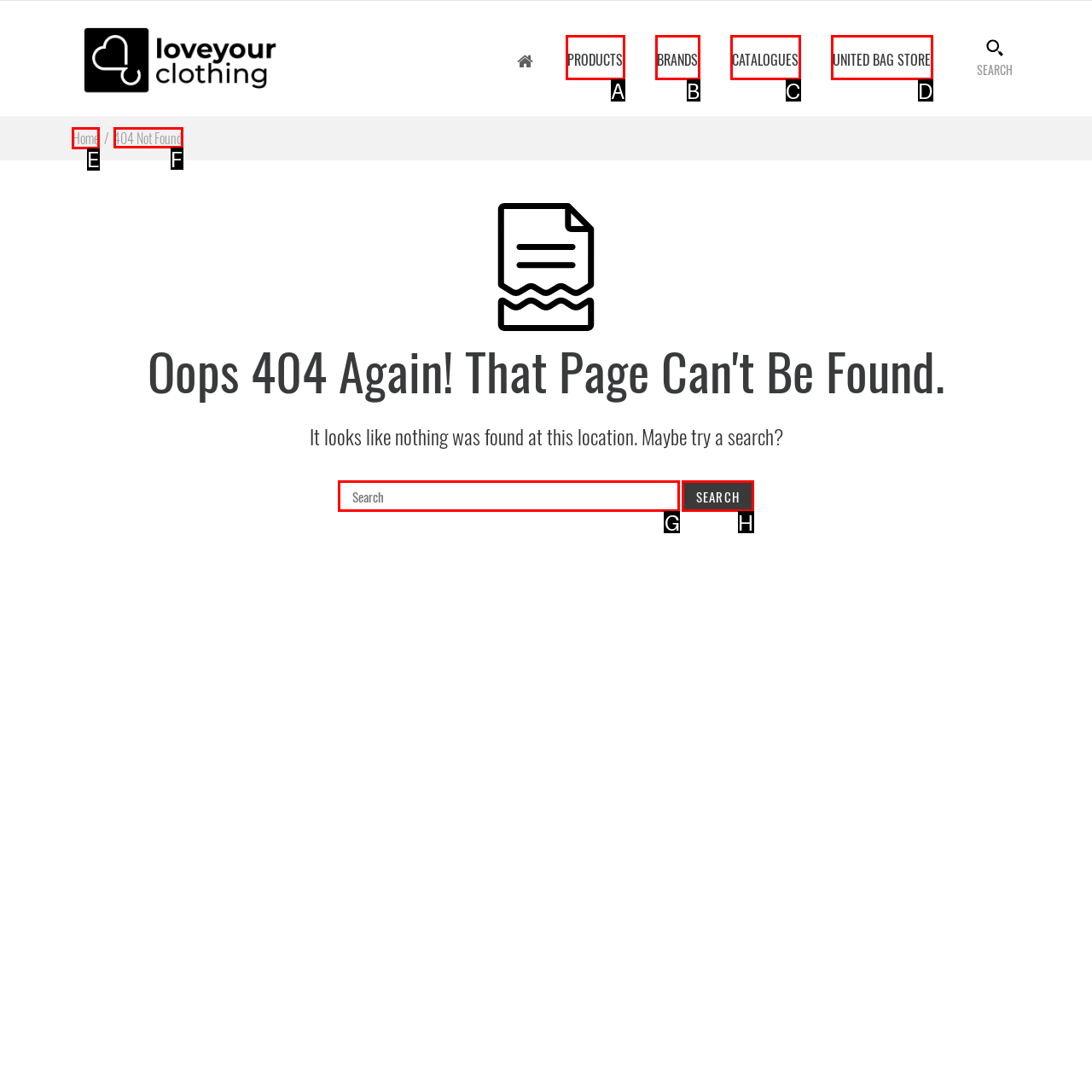Point out the HTML element I should click to achieve the following: go to home page Reply with the letter of the selected element.

E